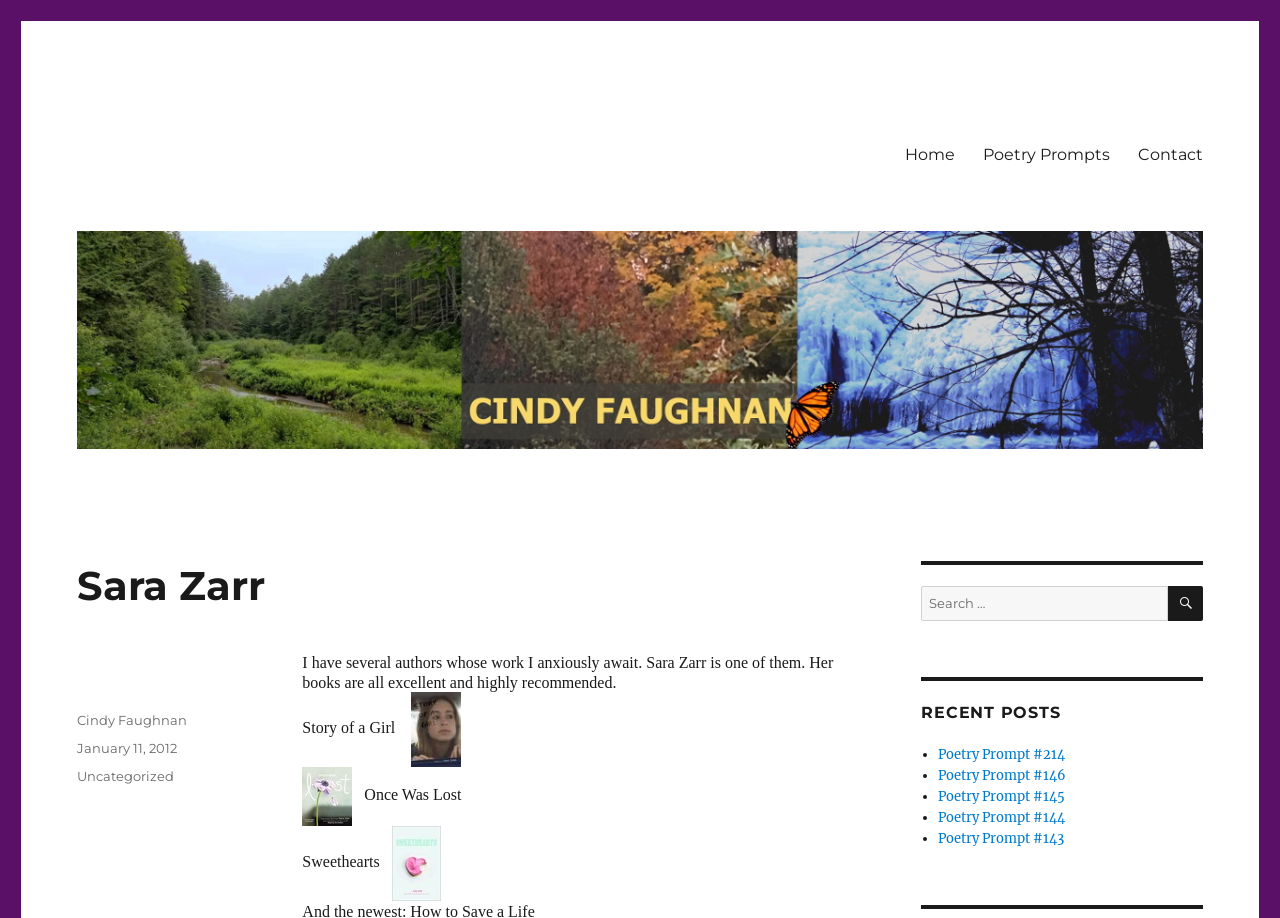What is the purpose of the search box?
Provide a detailed and well-explained answer to the question.

I found the search box on the webpage, which has a label 'Search for:' and a button with a search icon. This suggests that the purpose of the search box is to allow users to search the website for specific content.